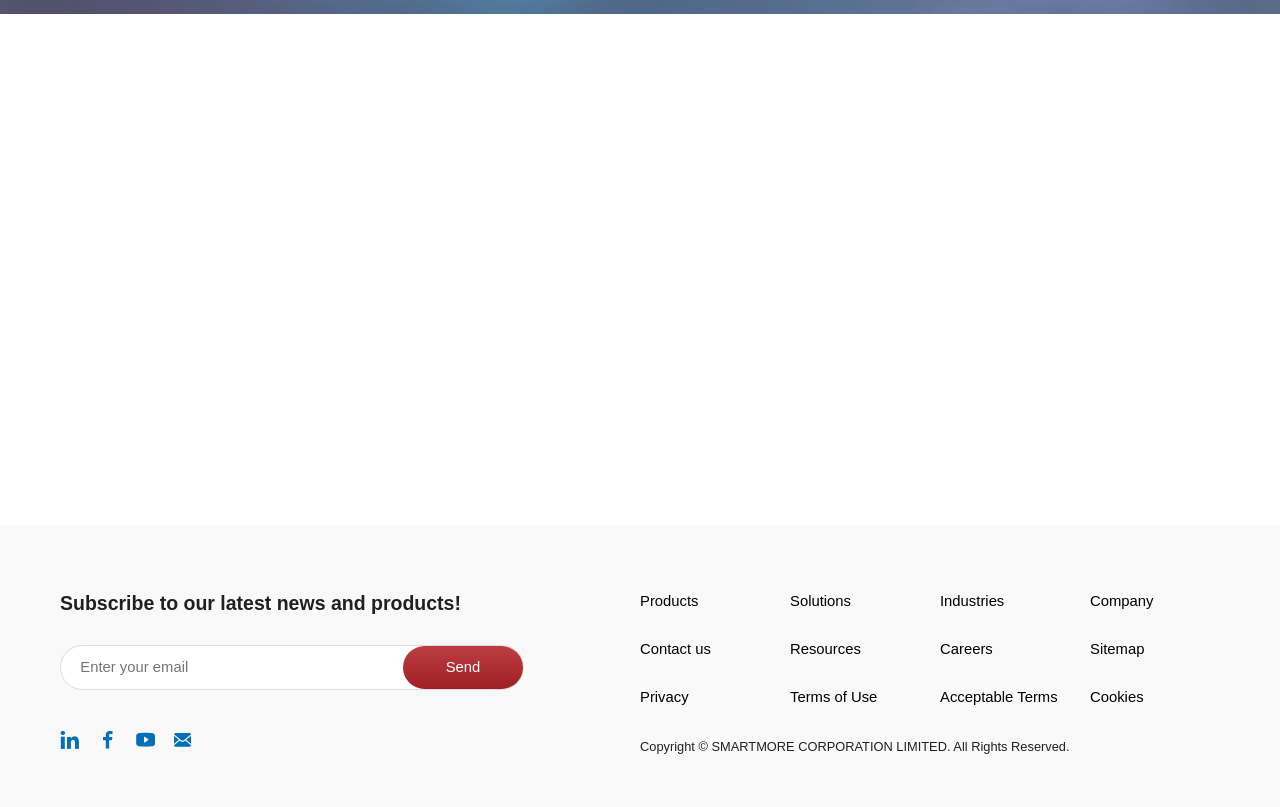Identify the bounding box coordinates of the section to be clicked to complete the task described by the following instruction: "Click on 'Contact us'". The coordinates should be four float numbers between 0 and 1, formatted as [left, top, right, bottom].

[0.5, 0.794, 0.555, 0.814]